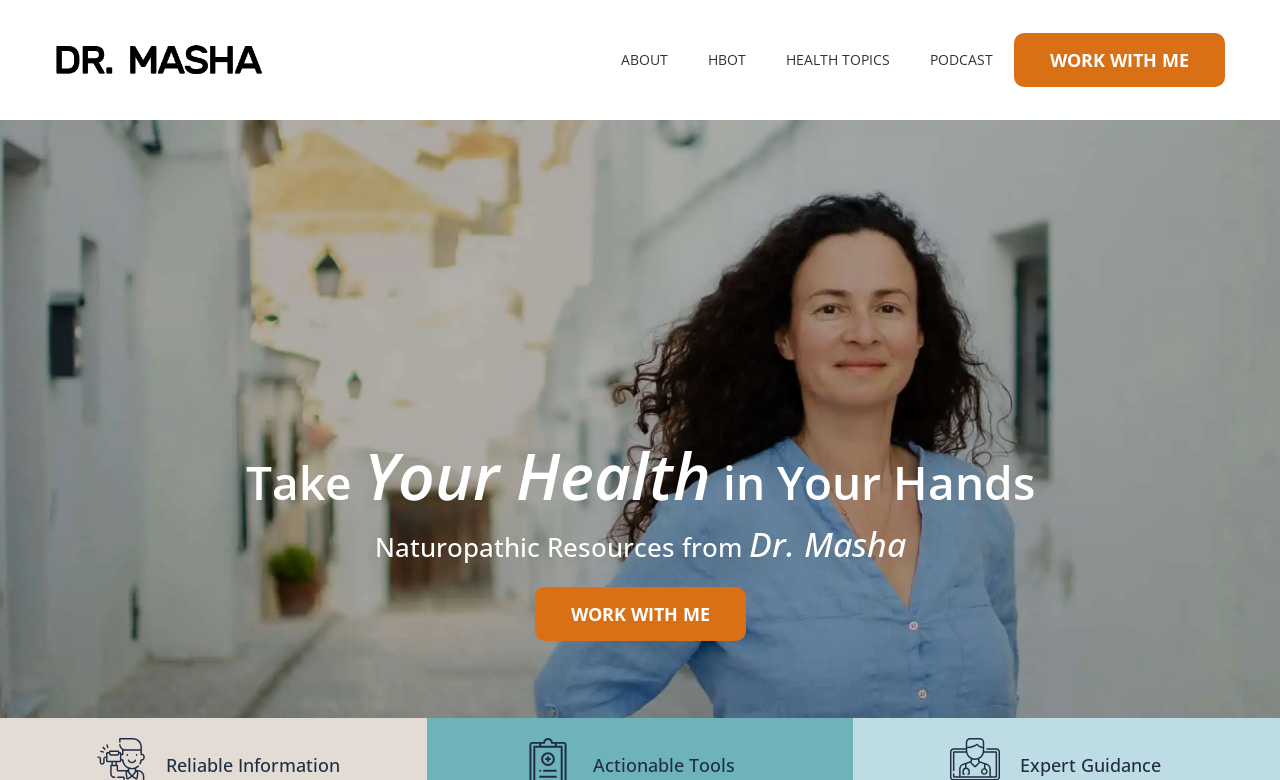Respond with a single word or short phrase to the following question: 
What is the theme of the webpage?

Health and Wellness